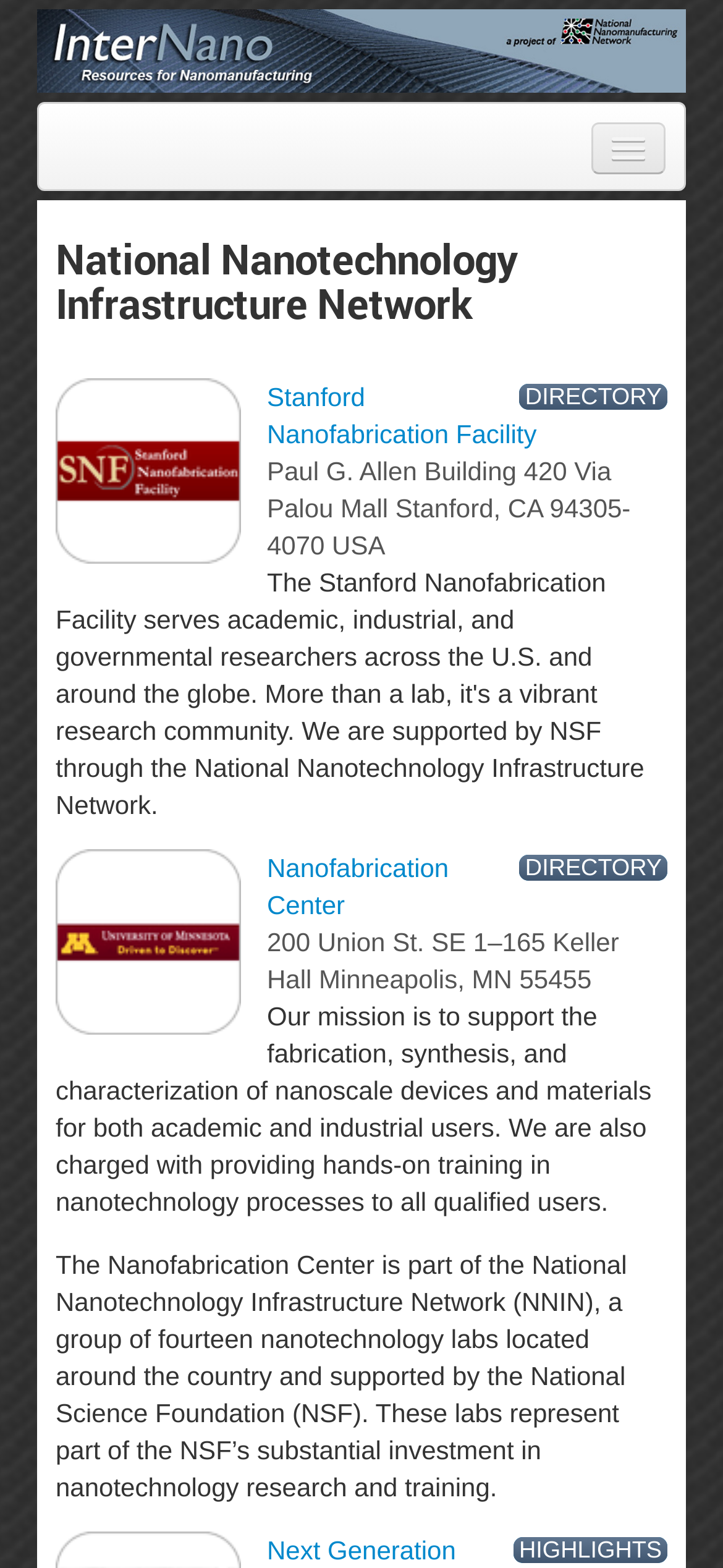Determine the bounding box coordinates of the area to click in order to meet this instruction: "Learn more about 'Stanford Nanofabrication Facility'".

[0.077, 0.289, 0.333, 0.308]